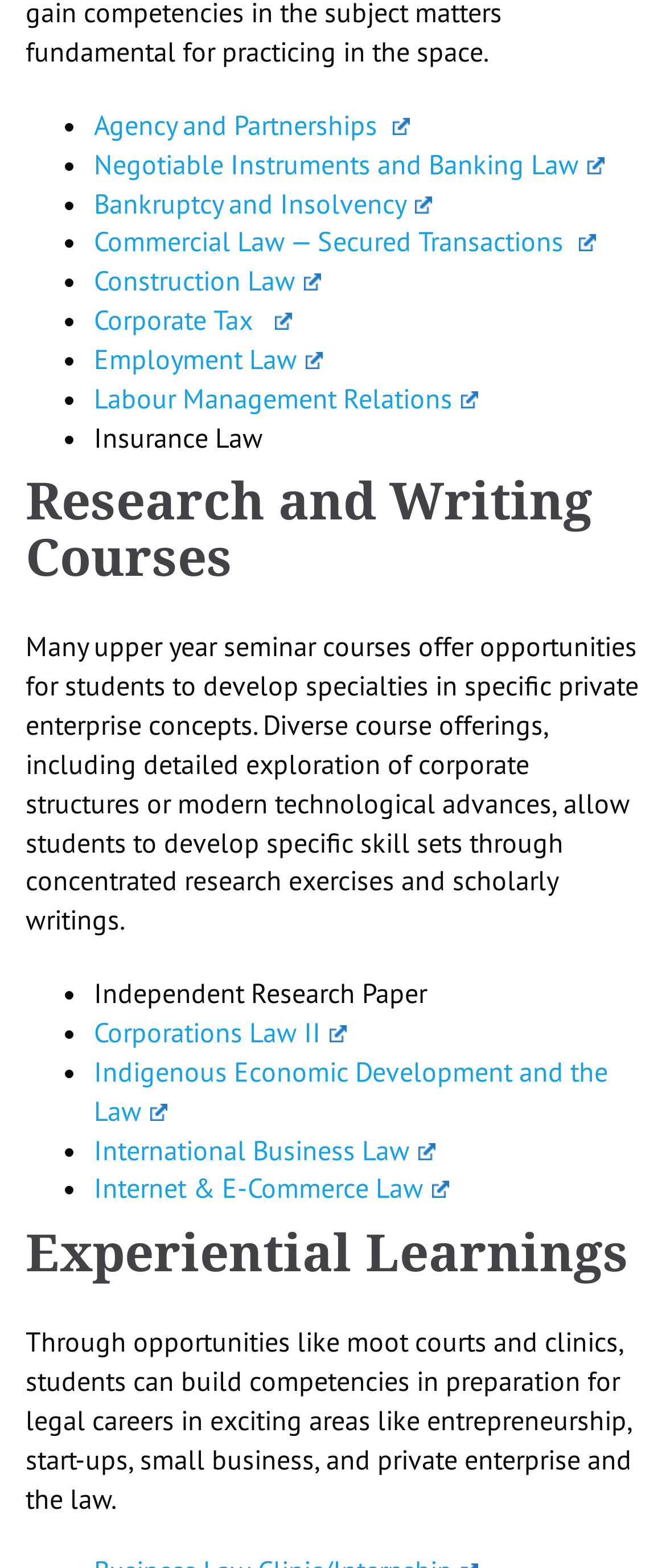Pinpoint the bounding box coordinates of the clickable area needed to execute the instruction: "View Commercial Law — Secured Transactions". The coordinates should be specified as four float numbers between 0 and 1, i.e., [left, top, right, bottom].

[0.141, 0.143, 0.894, 0.165]